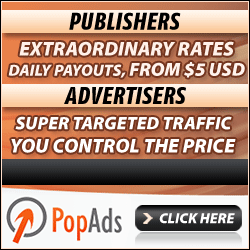Analyze the image and give a detailed response to the question:
What type of traffic is promoted for advertisers?

The advertisement promotes 'Super Targeted Traffic' as a benefit for advertisers, allowing them to have control over their ad spending and target their desired audience effectively.